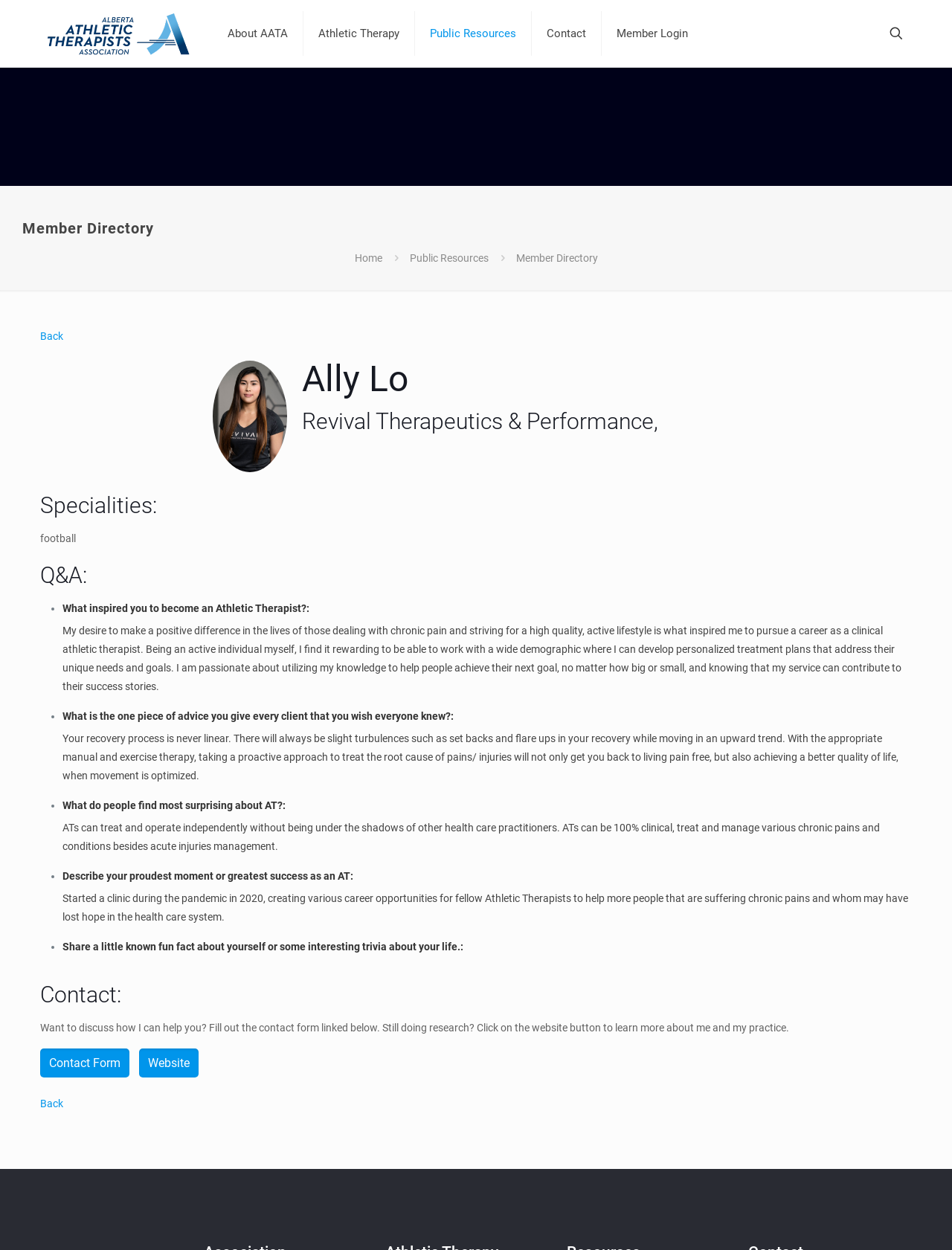Create a detailed summary of all the visual and textual information on the webpage.

The webpage is a member directory for the Alberta Athletic Therapists Association. At the top left, there is a logo of the association, and next to it, there are several links to different sections of the website, including "About AATA", "Athletic Therapy", "Public Resources", "Contact", and "Member Login". On the top right, there is a search icon.

Below the top navigation bar, there is a heading that reads "Member Directory". Underneath, there are links to "Home" and "Public Resources", as well as a static text that also reads "Member Directory".

The main content of the page is a profile of a member, Ally Lo, who is an athletic therapist at Revival Therapeutics & Performance. There is a heading with her name, followed by a section that lists her specialties, including football. Below that, there is a Q&A section where she answers several questions, including what inspired her to become an athletic therapist, what advice she gives to her clients, and what people find most surprising about athletic therapy. Each question is marked with a bullet point.

At the bottom of the page, there is a section with contact information, including a heading that reads "Contact:", a paragraph of text, and links to a contact form and her website. There are also several "Back" links throughout the page, which allow users to navigate back to previous sections.